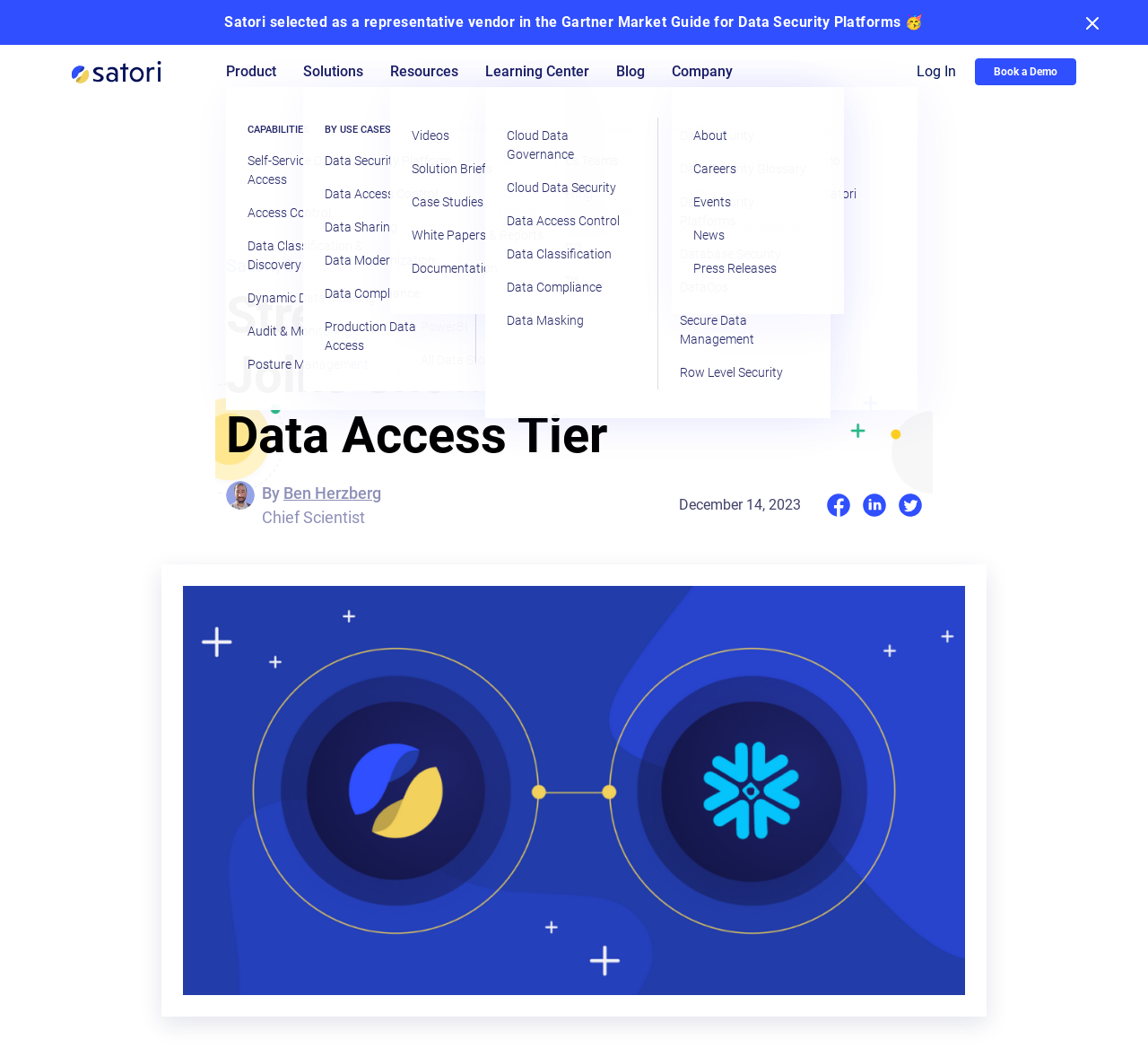Show me the bounding box coordinates of the clickable region to achieve the task as per the instruction: "Click on the 'Log In' link".

[0.782, 0.053, 0.849, 0.084]